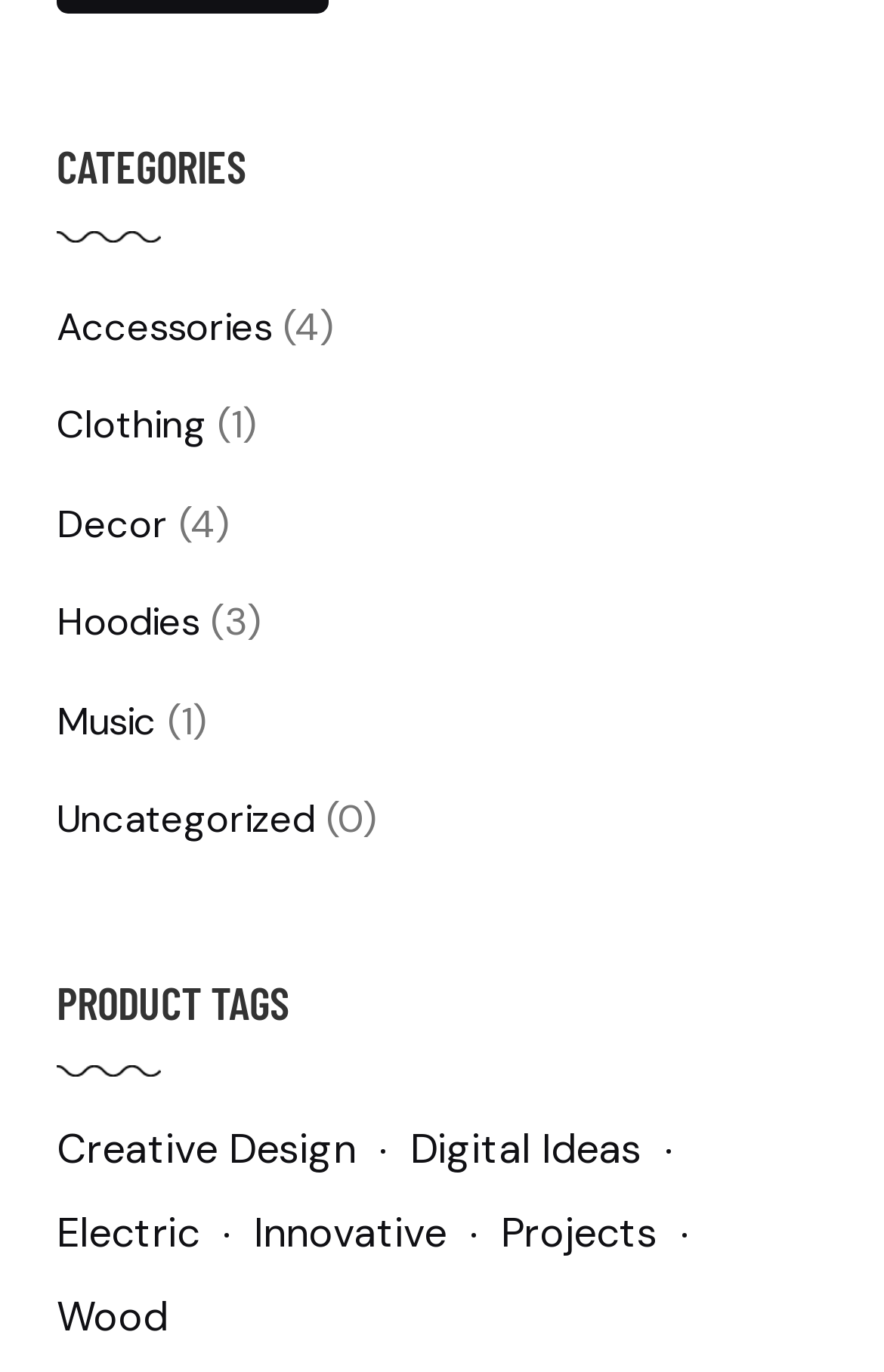Find the bounding box coordinates of the area to click in order to follow the instruction: "Click on Accessories".

[0.064, 0.217, 0.308, 0.283]